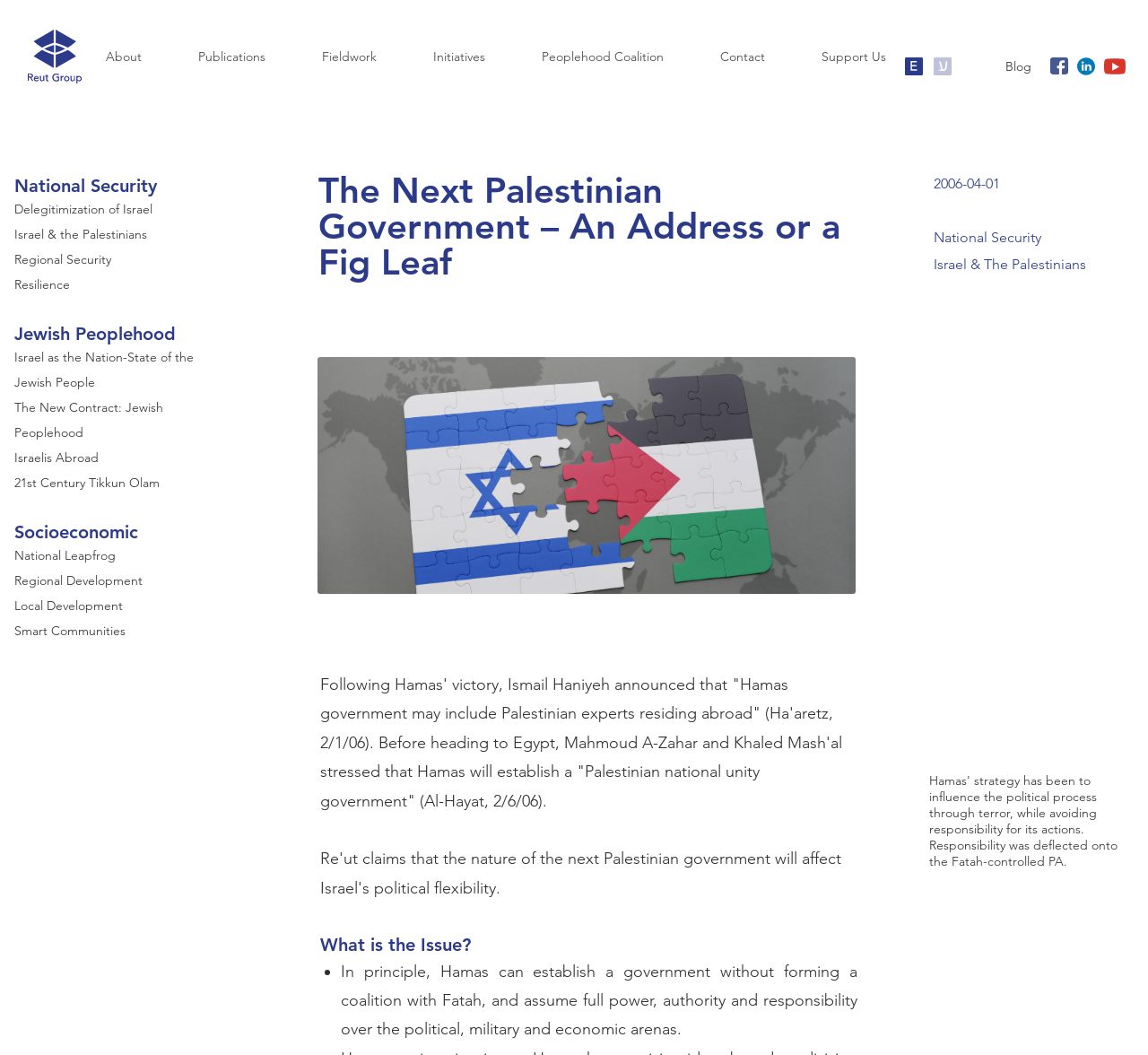Specify the bounding box coordinates for the region that must be clicked to perform the given instruction: "Read the blog".

[0.876, 0.055, 0.898, 0.071]